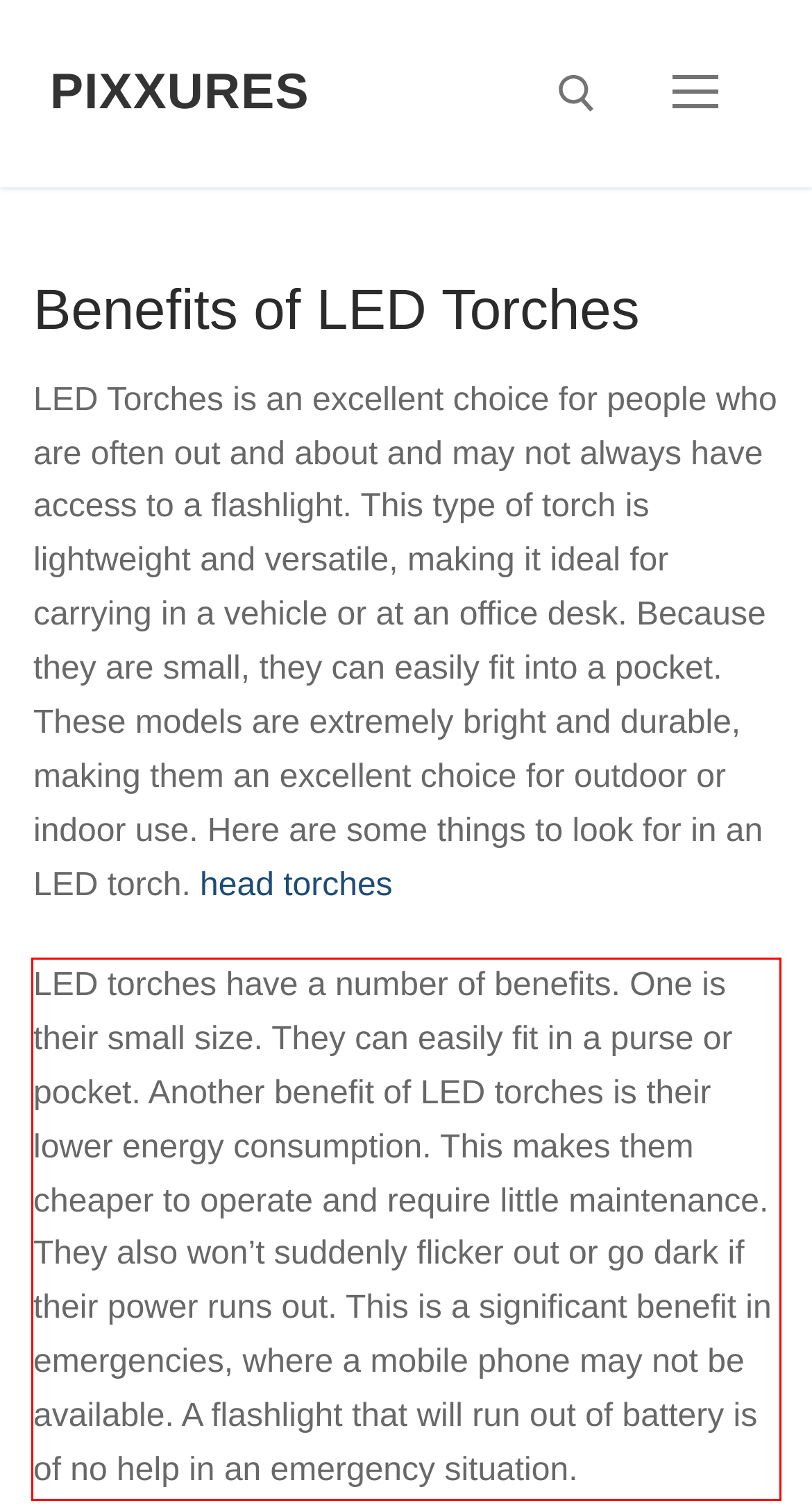In the screenshot of the webpage, find the red bounding box and perform OCR to obtain the text content restricted within this red bounding box.

LED torches have a number of benefits. One is their small size. They can easily fit in a purse or pocket. Another benefit of LED torches is their lower energy consumption. This makes them cheaper to operate and require little maintenance. They also won’t suddenly flicker out or go dark if their power runs out. This is a significant benefit in emergencies, where a mobile phone may not be available. A flashlight that will run out of battery is of no help in an emergency situation.